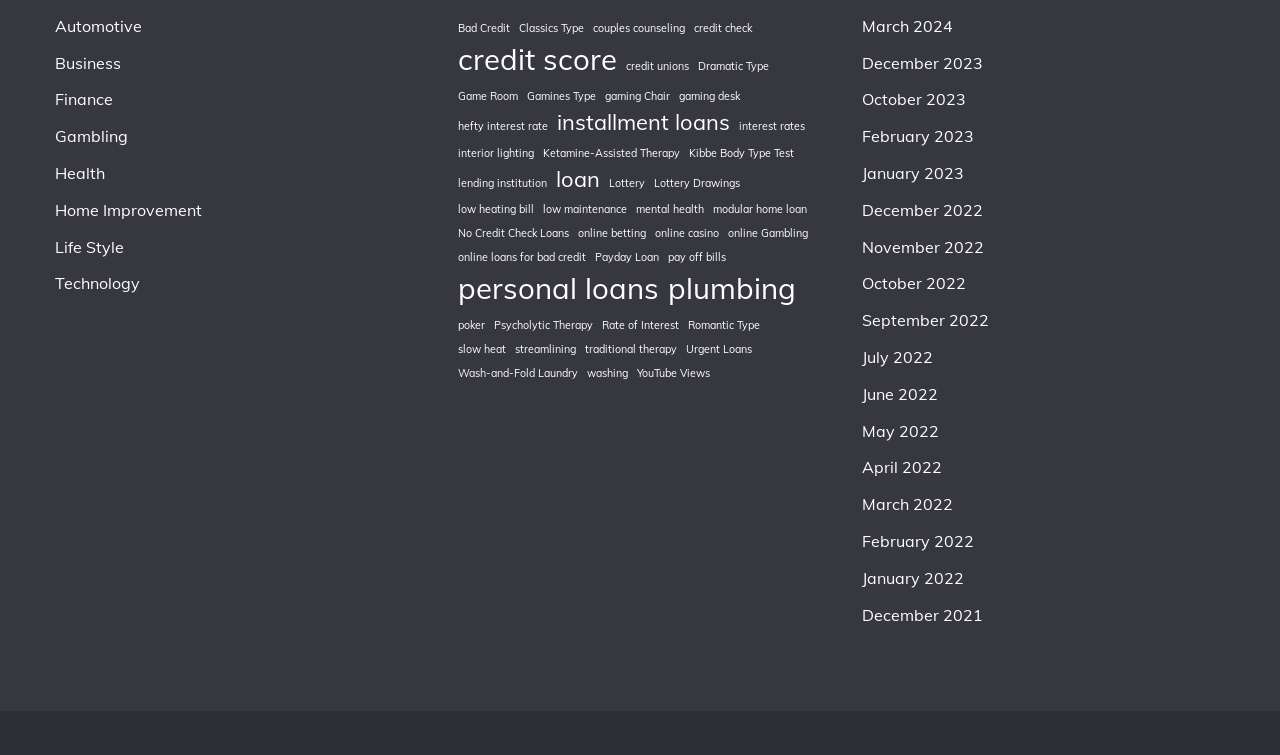Locate the bounding box coordinates of the UI element described by: "info@ideworld.com". Provide the coordinates as four float numbers between 0 and 1, formatted as [left, top, right, bottom].

None